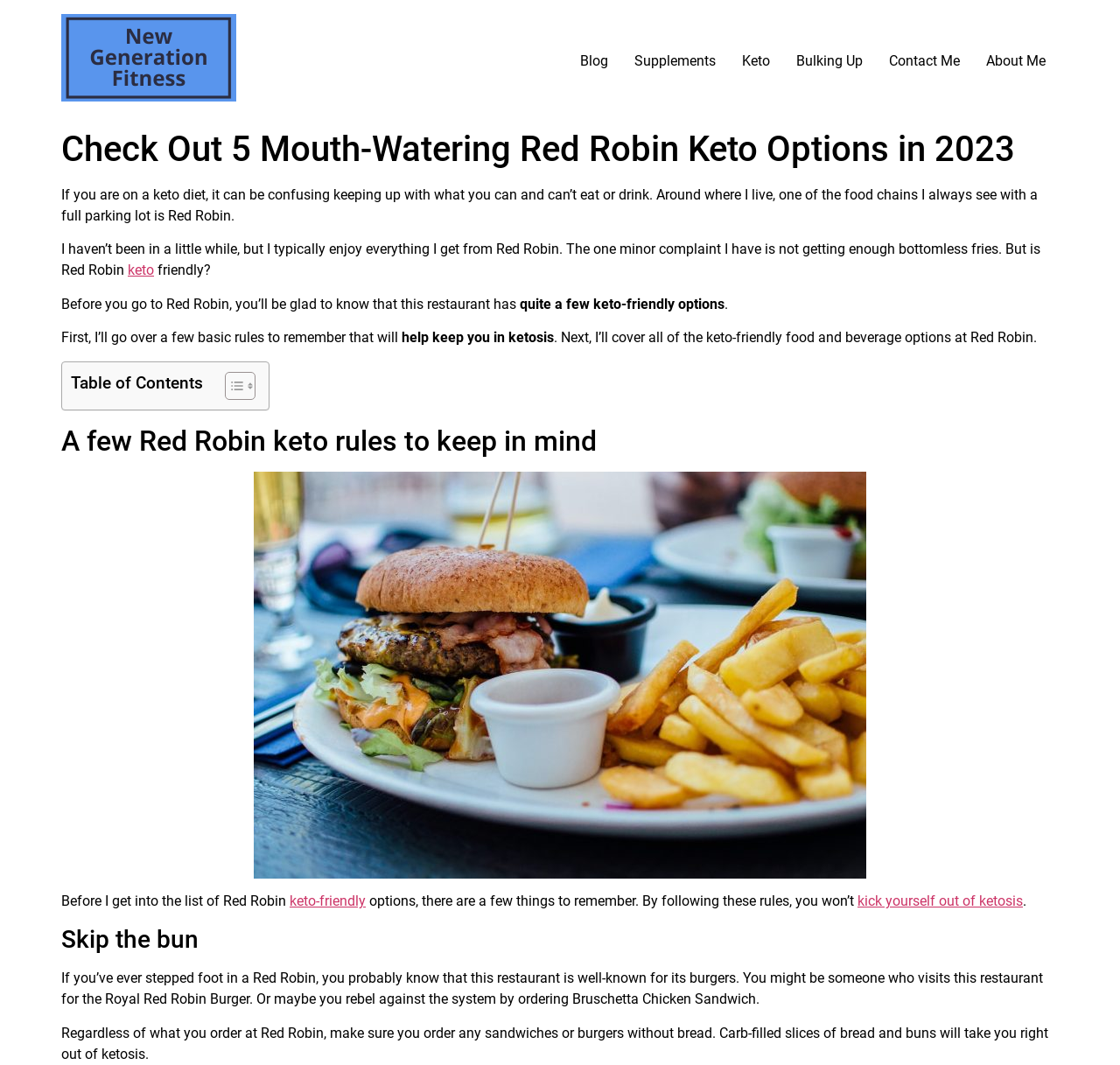Give a detailed explanation of the elements present on the webpage.

This webpage is about keto-friendly options at Red Robin, a popular food chain. At the top, there is a header with the title "Check Out 5 Mouth-Watering Red Robin Keto Options in 2023" and a navigation menu with links to "Blog", "Supplements", "Keto", "Bulking Up", "Contact Me", and "About Me". Below the header, there is a brief introduction to the keto diet and how it can be confusing to know what to eat or drink at Red Robin.

The main content of the webpage is divided into sections. The first section explains that Red Robin has keto-friendly options and provides some basic rules to remember to stay in ketosis. This section includes a table of contents with a toggle button. 

Below this section, there is a heading "A few Red Robin keto rules to keep in mind" followed by an image of a plate of fries with a hamburger. The text explains that before getting into the list of keto-friendly options, there are a few things to remember to avoid kicking oneself out of ketosis.

The next section is headed "Skip the bun" and explains that when ordering at Red Robin, it's essential to skip the bun to avoid carb-filled bread and stay in ketosis. The text provides examples of popular menu items, such as the Royal Red Robin Burger and Bruschetta Chicken Sandwich, and advises ordering them without bread.

Throughout the webpage, there are several links to related topics, such as "keto" and "keto-friendly", and images, including a logo for "New Generation Fitness" at the top.